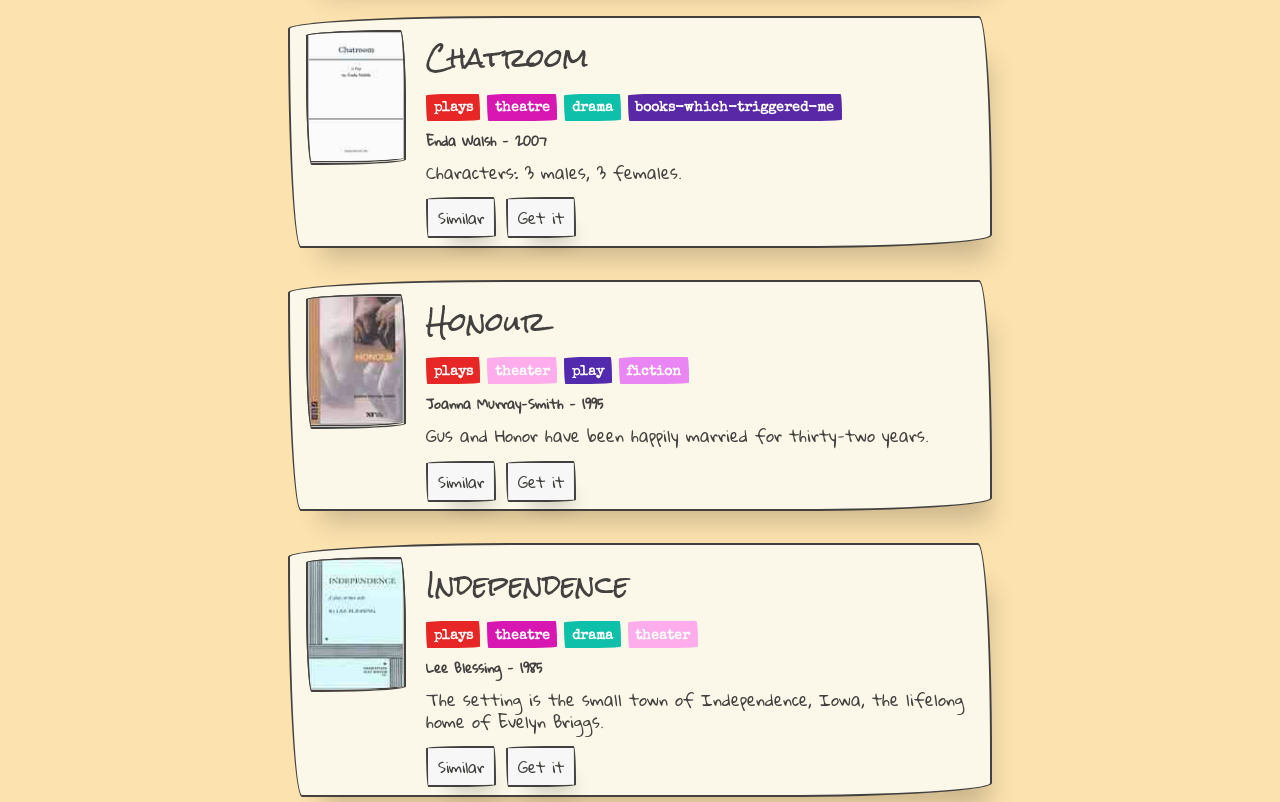Please predict the bounding box coordinates of the element's region where a click is necessary to complete the following instruction: "Click the 'plays' link". The coordinates should be represented by four float numbers between 0 and 1, i.e., [left, top, right, bottom].

[0.339, 0.126, 0.369, 0.144]